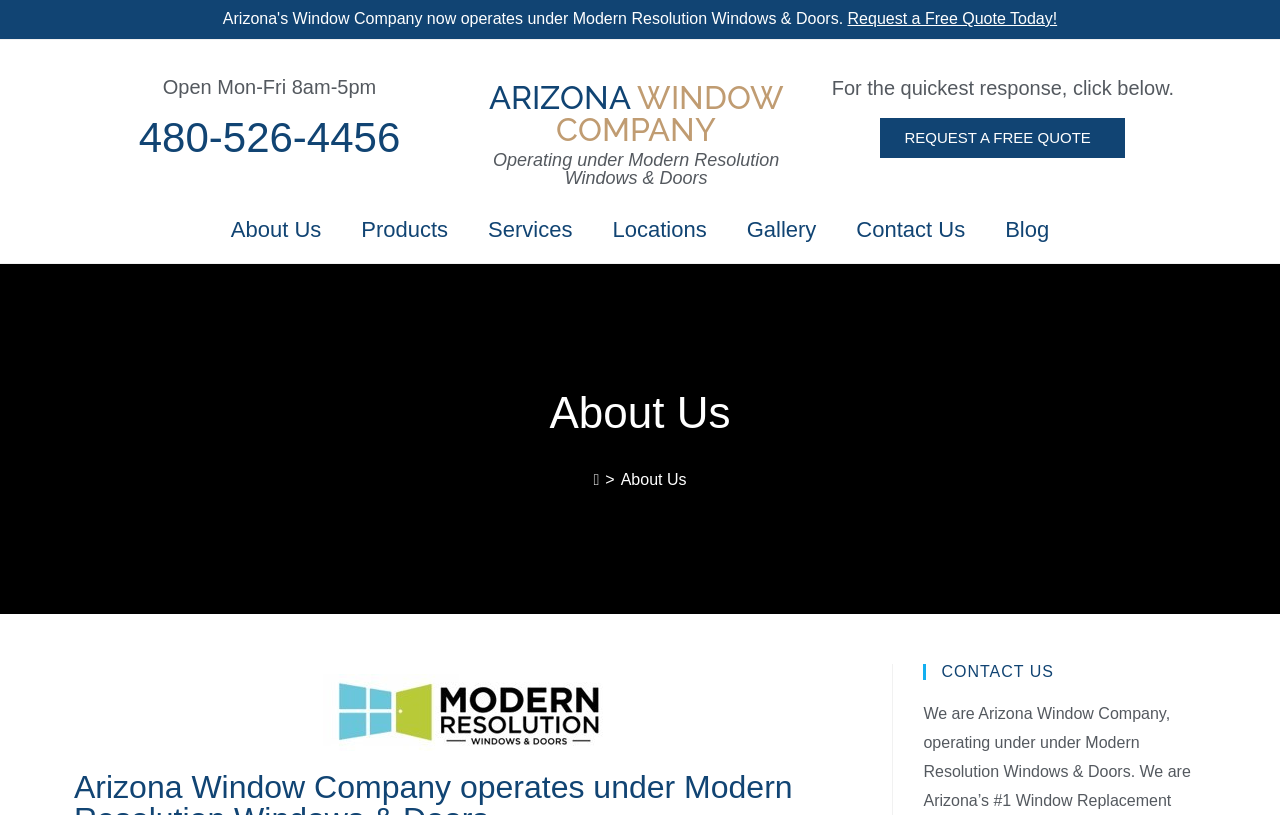What is the navigation menu item after 'About Us'?
Give a thorough and detailed response to the question.

I found the navigation menu by looking at the links in the HeaderAsNonLandmark section. The navigation menu items are 'About Us', 'Products', 'Services', 'Locations', 'Gallery', 'Contact Us', and 'Blog'. The item after 'About Us' is 'Products'.